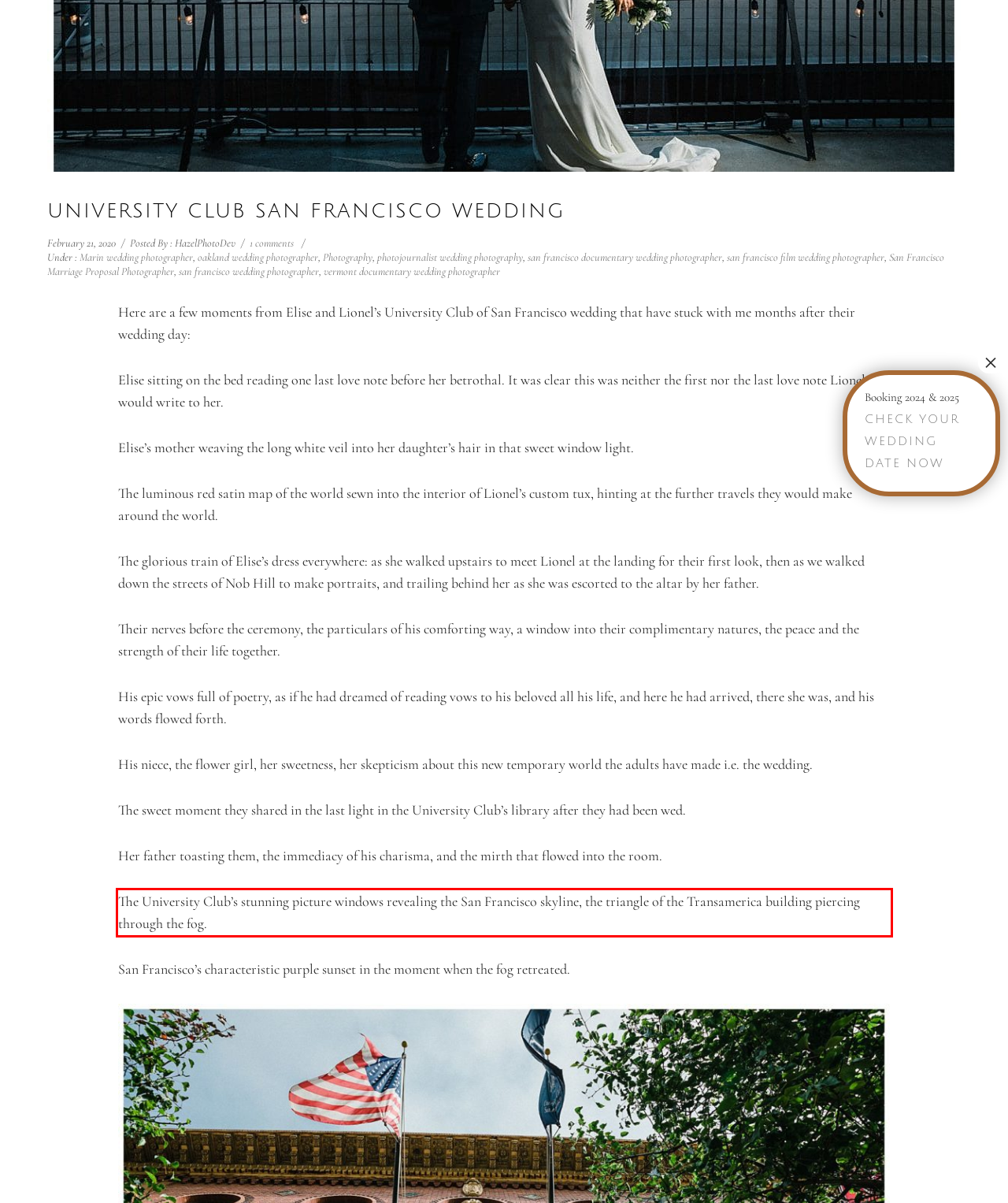Observe the screenshot of the webpage that includes a red rectangle bounding box. Conduct OCR on the content inside this red bounding box and generate the text.

The University Club’s stunning picture windows revealing the San Francisco skyline, the triangle of the Transamerica building piercing through the fog.